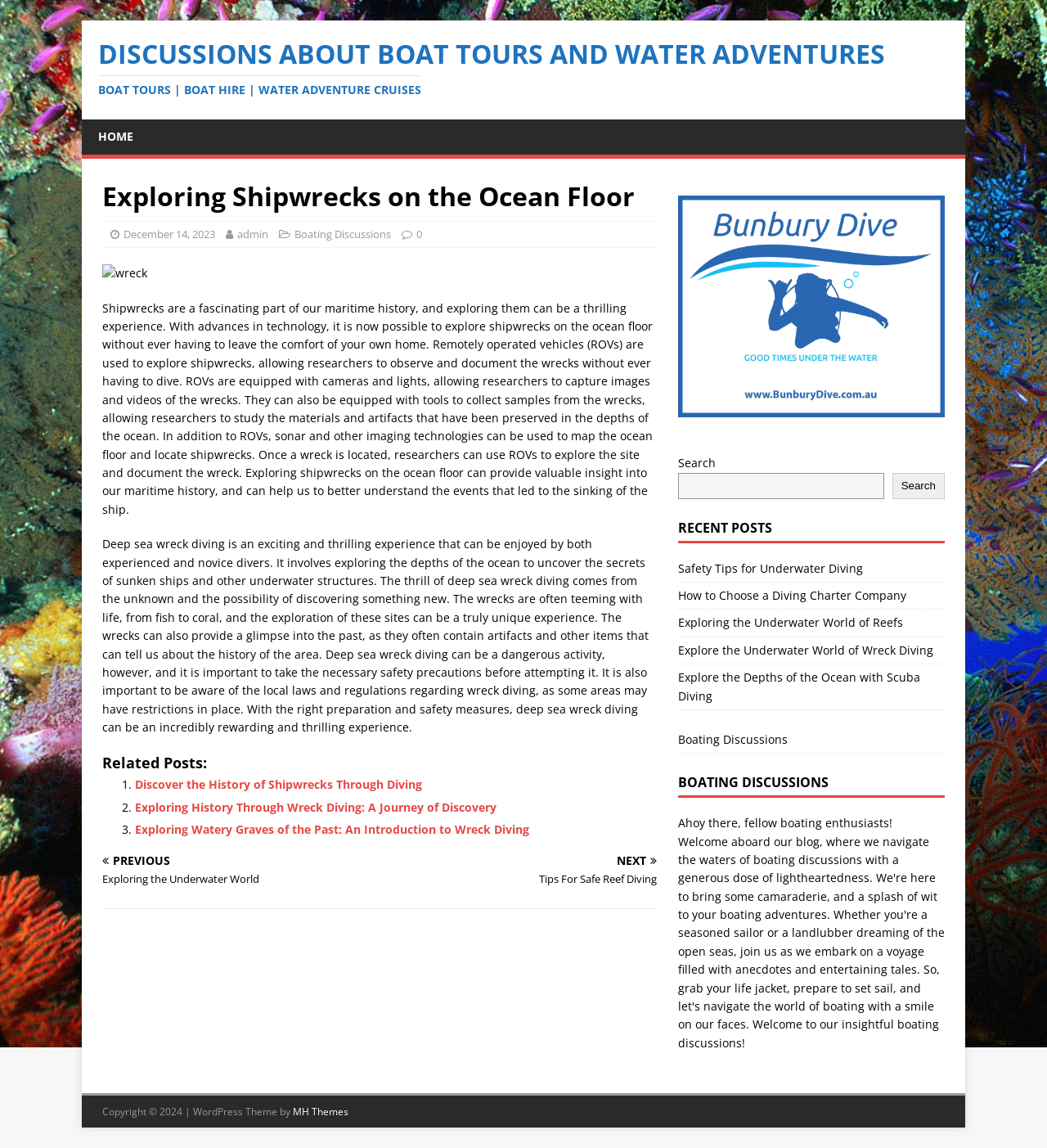Kindly determine the bounding box coordinates for the clickable area to achieve the given instruction: "Click on the 'HOME' link".

[0.078, 0.104, 0.143, 0.135]